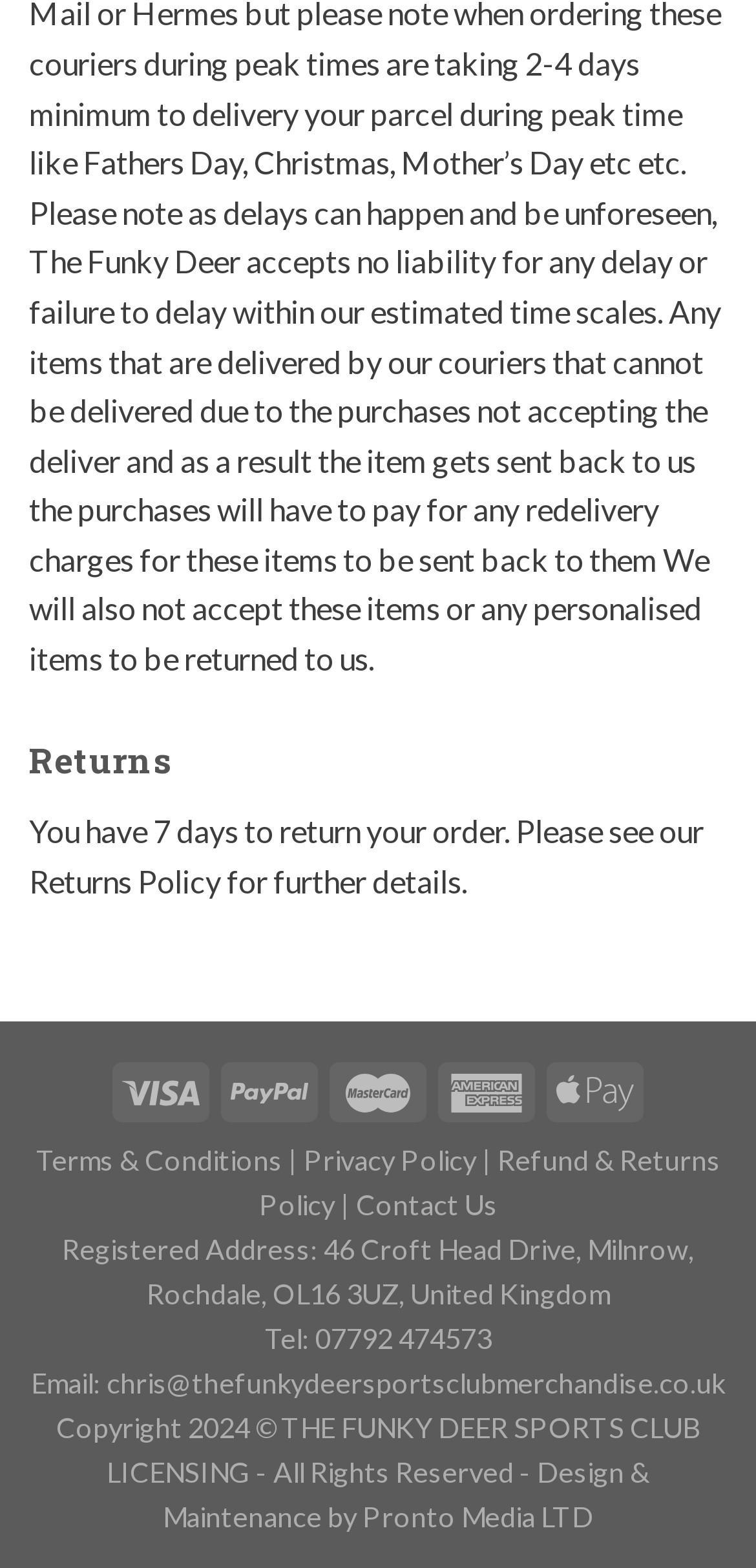Locate the bounding box of the UI element based on this description: "Refund & Returns Policy". Provide four float numbers between 0 and 1 as [left, top, right, bottom].

[0.342, 0.729, 0.953, 0.778]